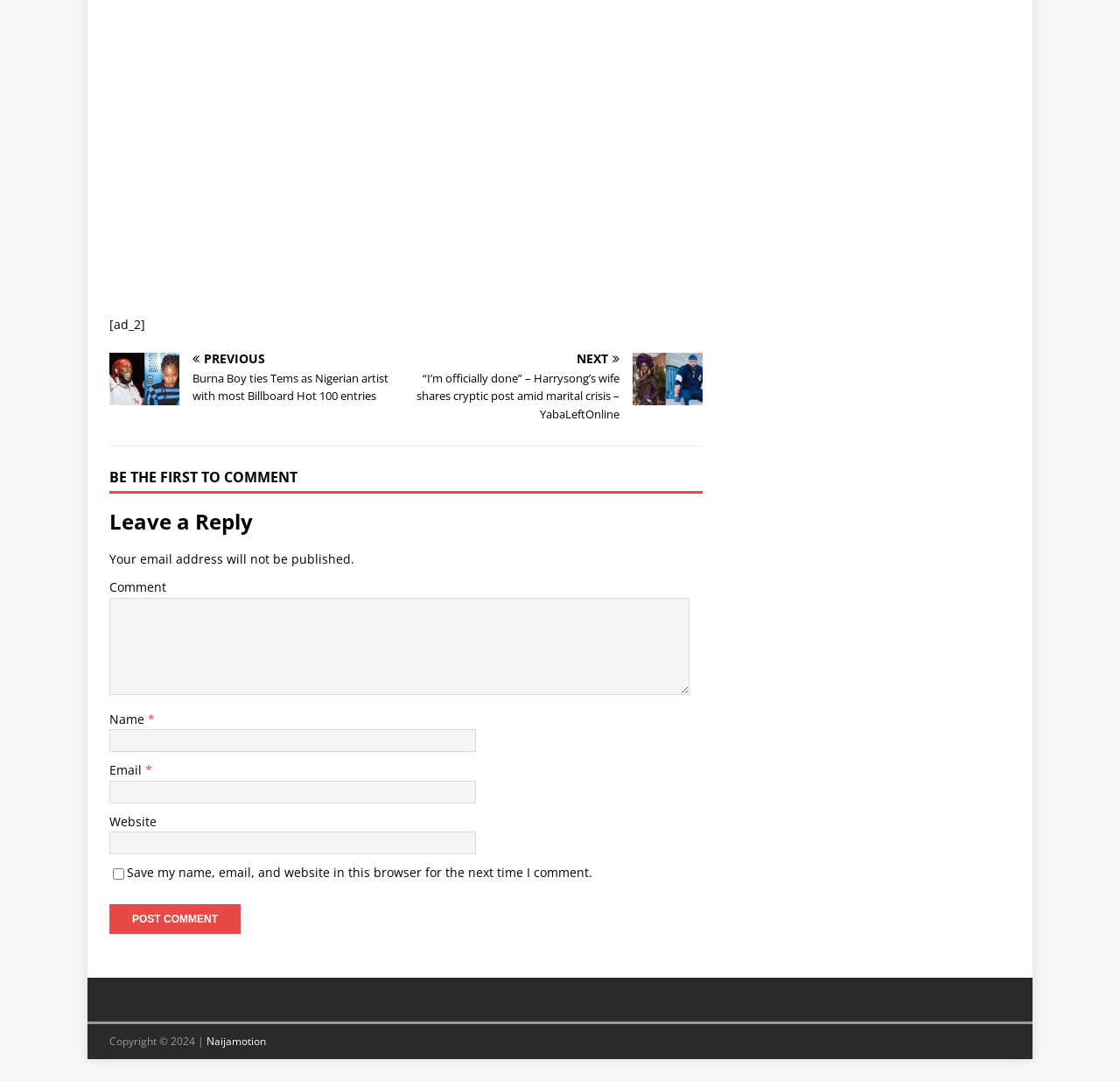Can you specify the bounding box coordinates of the area that needs to be clicked to fulfill the following instruction: "Click the 'NEXT' button"?

[0.369, 0.326, 0.627, 0.392]